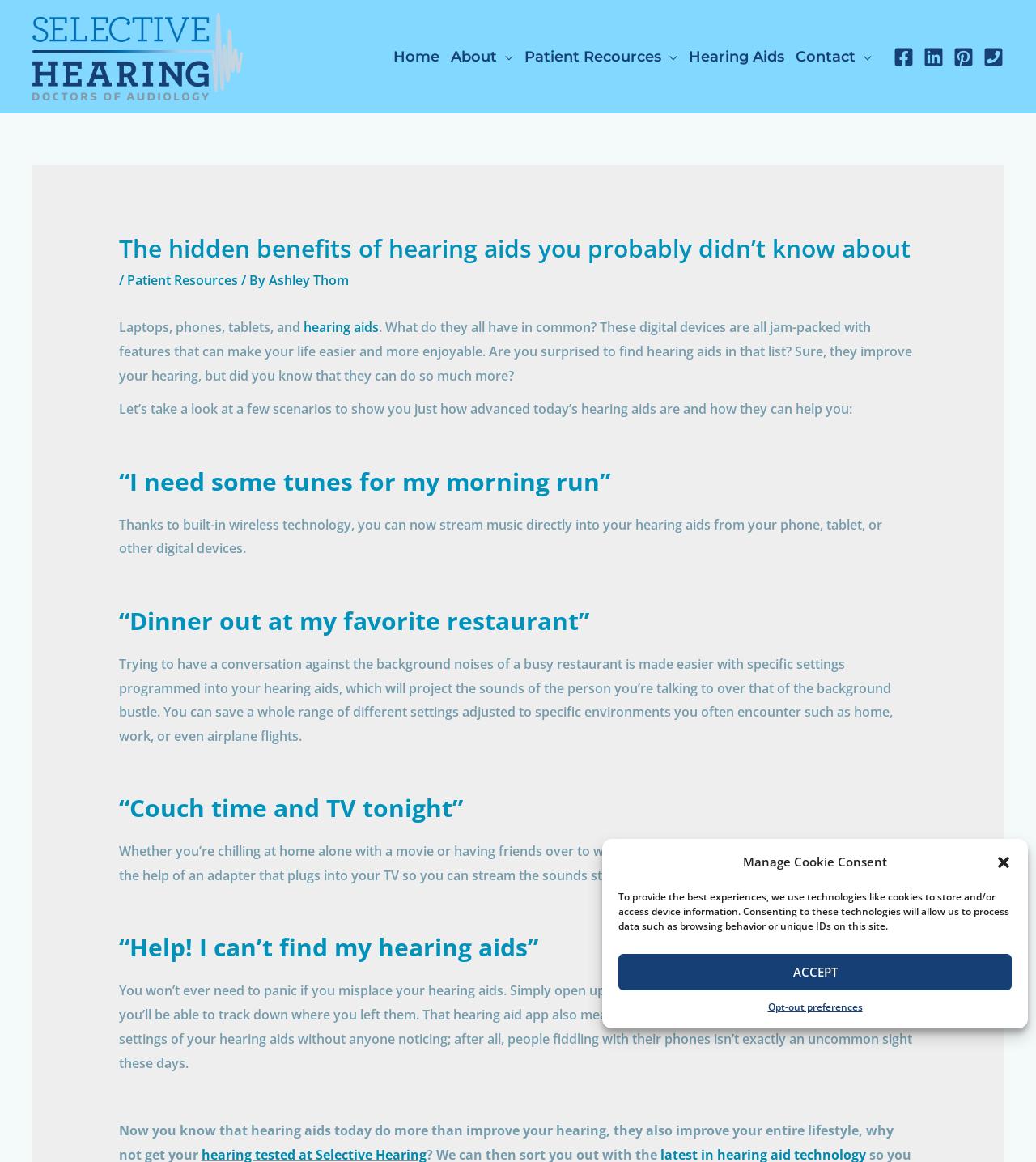Locate the bounding box coordinates of the element that should be clicked to execute the following instruction: "Visit the 'Home' page".

[0.374, 0.019, 0.43, 0.078]